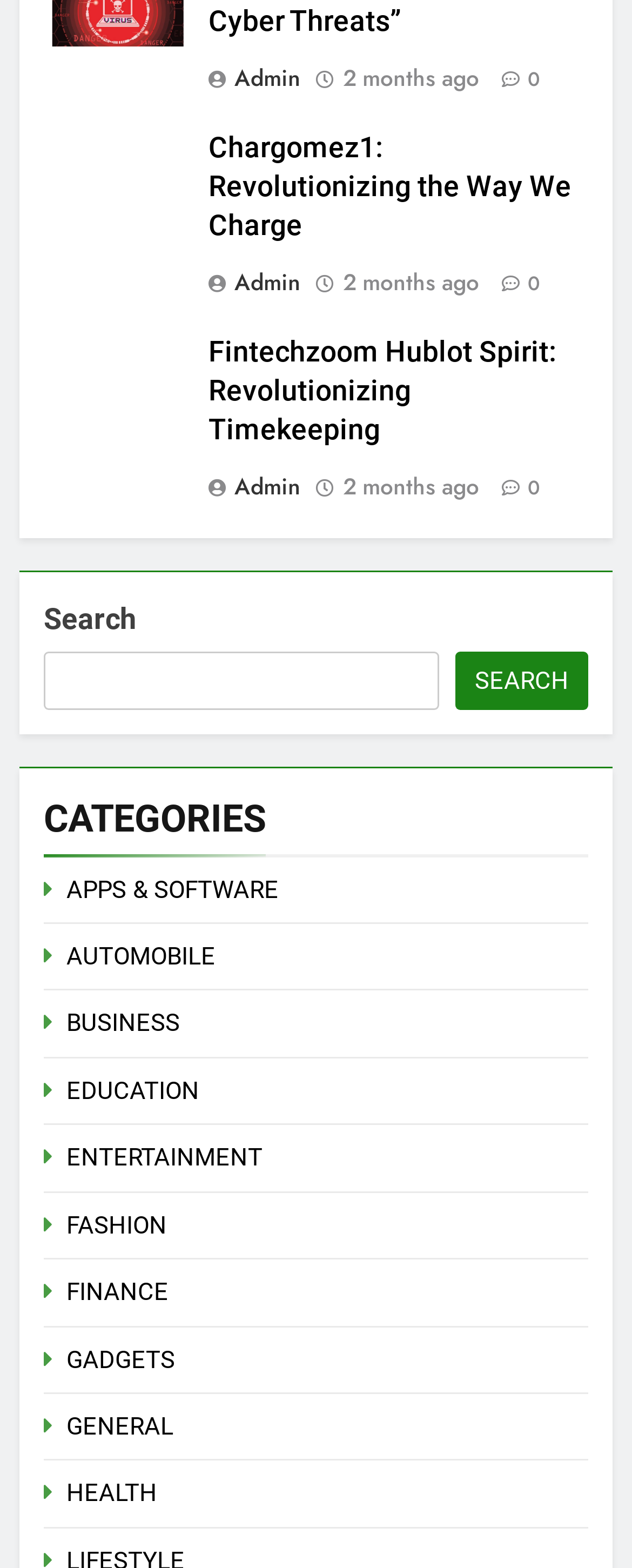Specify the bounding box coordinates for the region that must be clicked to perform the given instruction: "Check FINANCE category".

[0.105, 0.815, 0.267, 0.833]